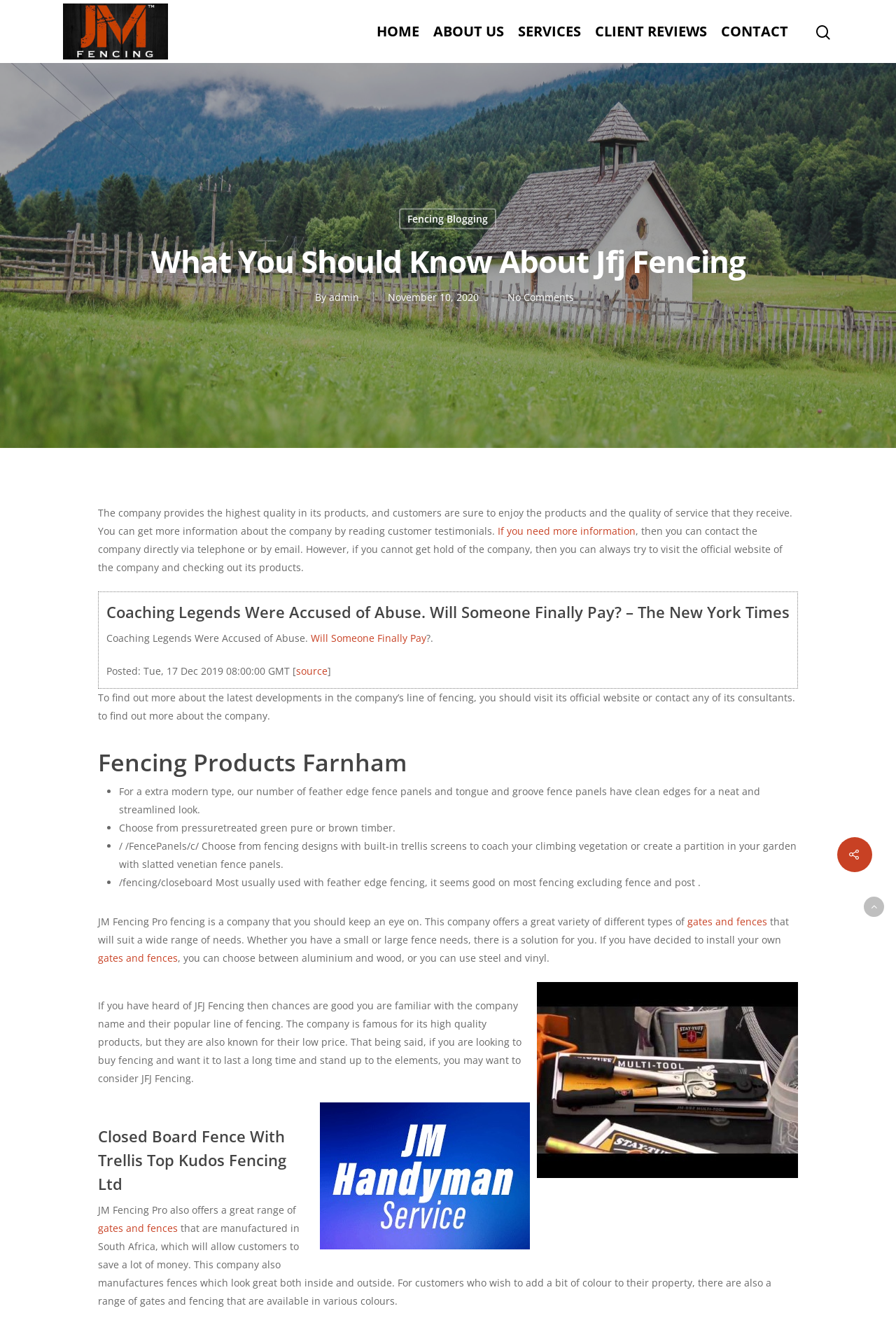Refer to the image and provide an in-depth answer to the question: 
What is the name of the fencing company mentioned?

I found the name 'JM Fencing' mentioned multiple times on the webpage, including in the header section, and it seems to be a prominent company in the fencing industry.